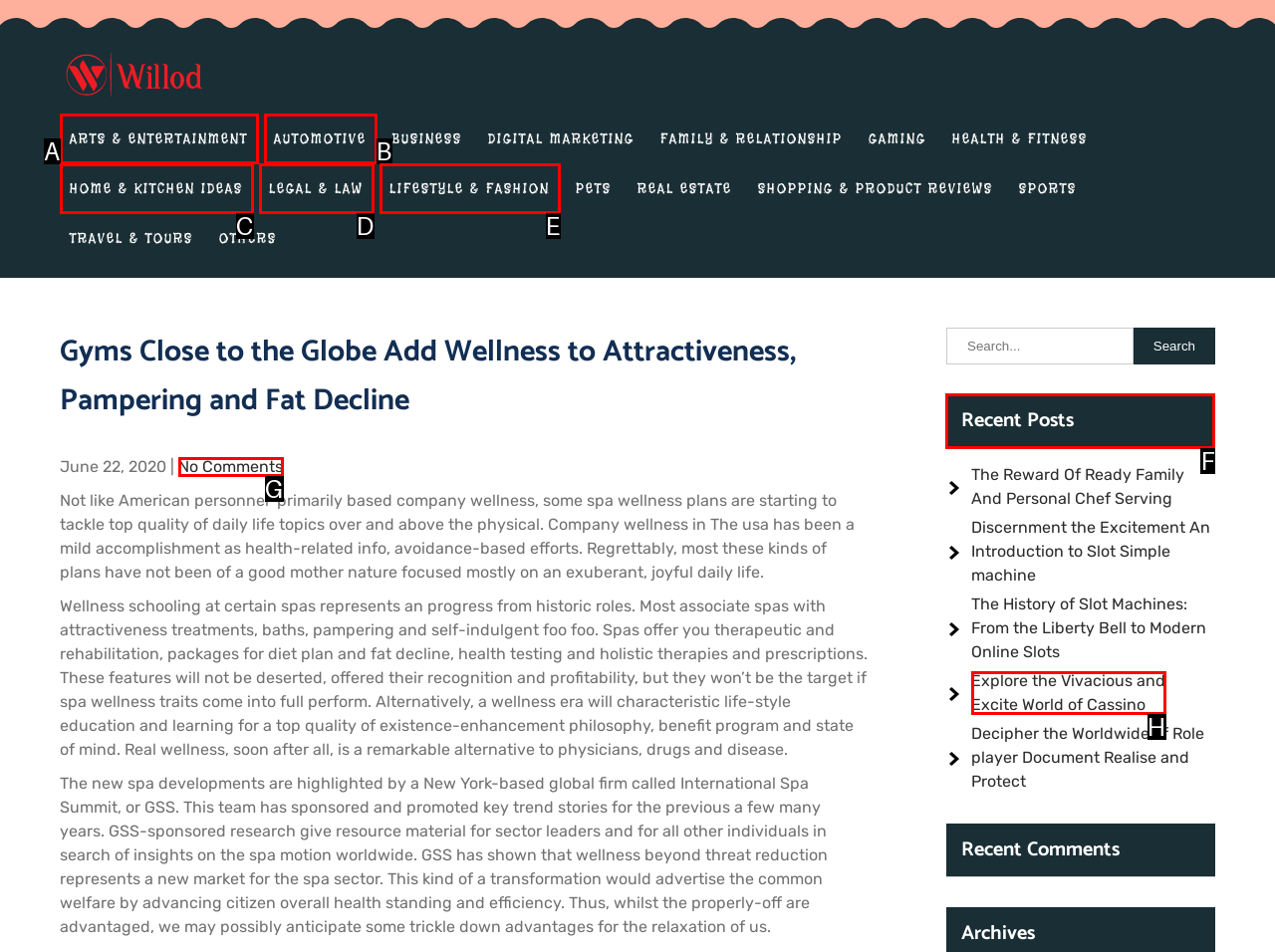Select the proper UI element to click in order to perform the following task: View the 'Recent Posts'. Indicate your choice with the letter of the appropriate option.

F